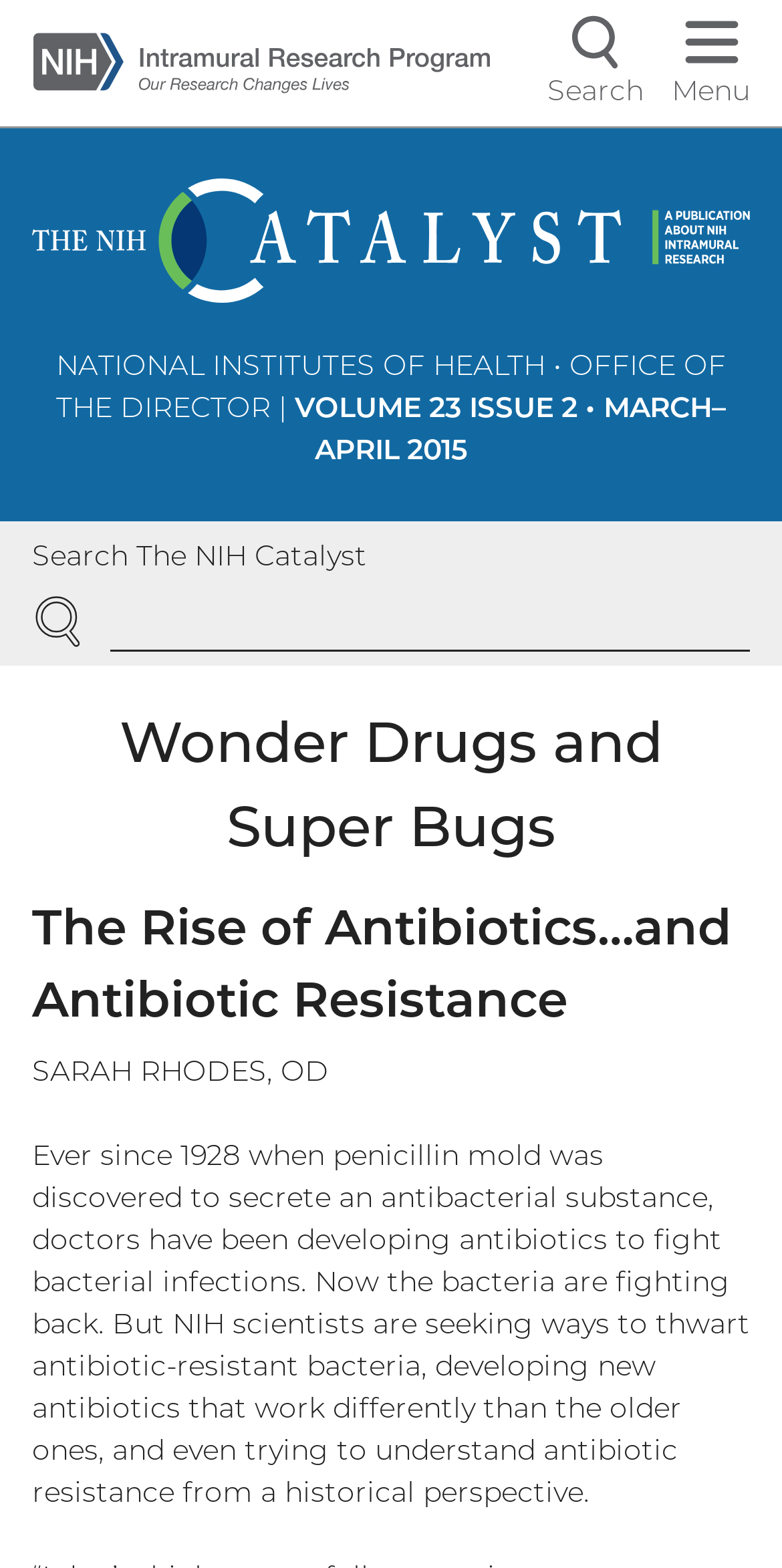What is the topic of the article?
Please respond to the question with a detailed and thorough explanation.

I found the answer by looking at the heading elements with the text 'Wonder Drugs and Super Bugs' and 'The Rise of Antibiotics…and Antibiotic Resistance' which are located below the publication information, indicating that the article is about the topic of antibiotics and antibiotic resistance.